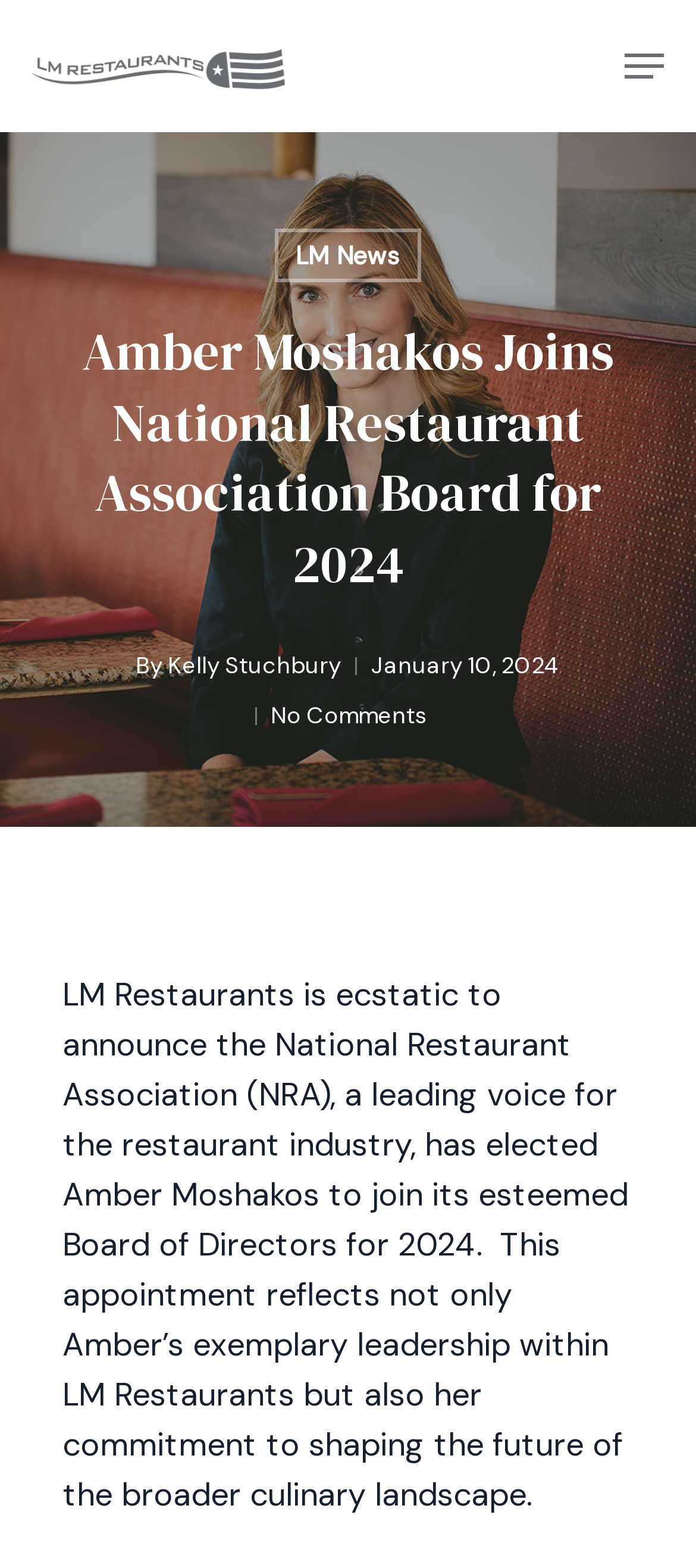How many comments are there on the article?
Please provide a single word or phrase based on the screenshot.

No Comments